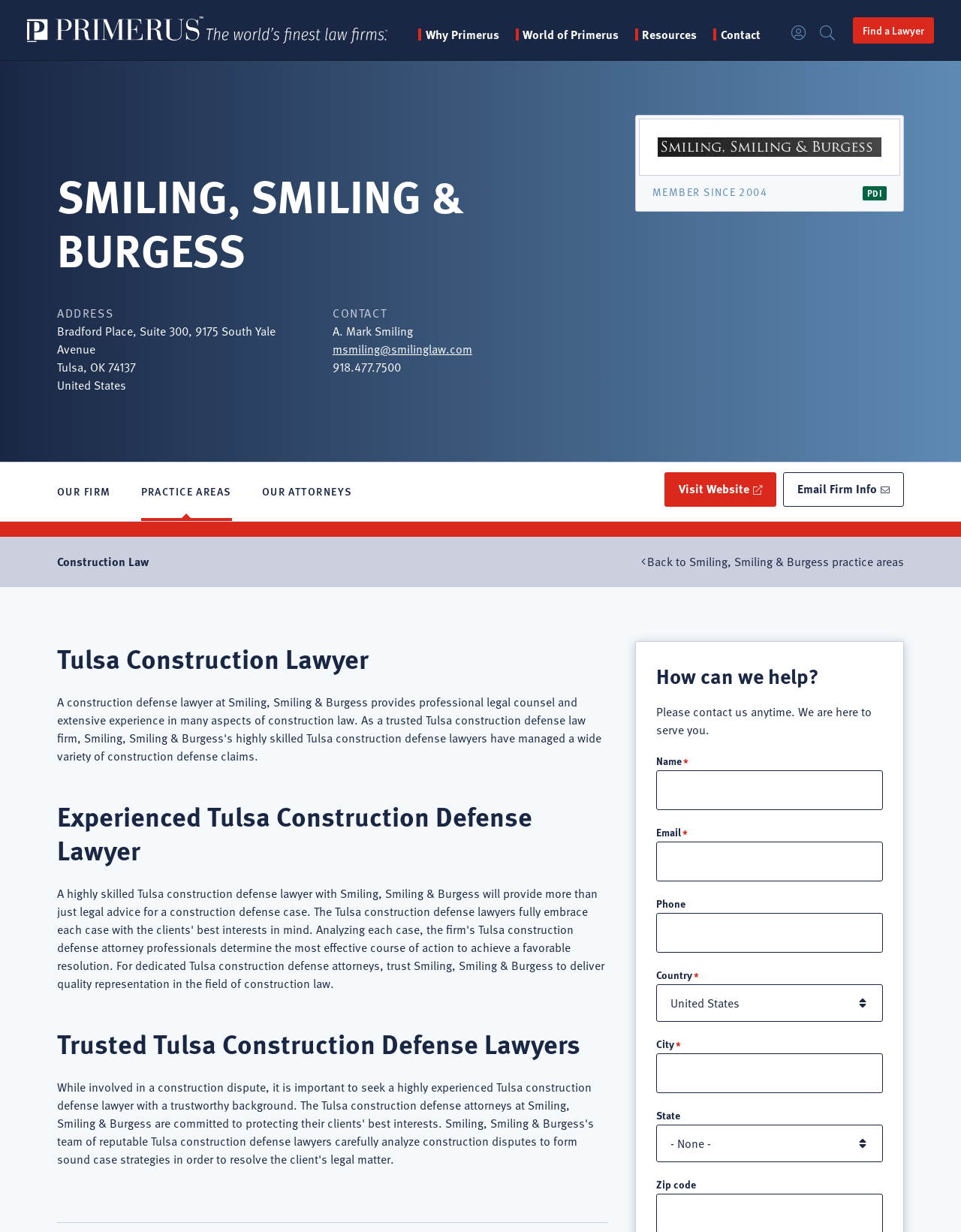Please find the bounding box coordinates for the clickable element needed to perform this instruction: "Search for something".

[0.853, 0.02, 0.869, 0.035]